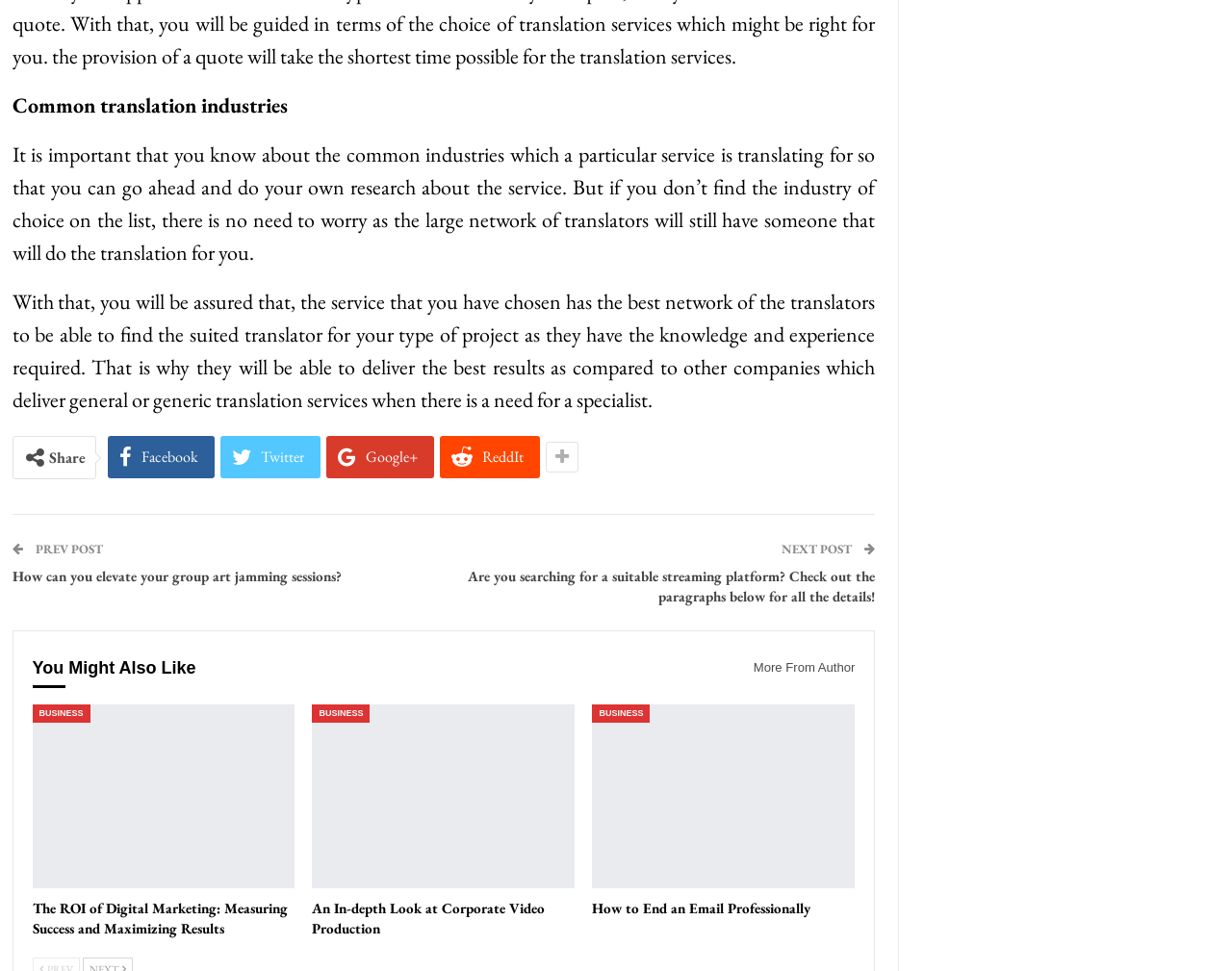Could you find the bounding box coordinates of the clickable area to complete this instruction: "Read more from author"?

[0.598, 0.67, 0.694, 0.706]